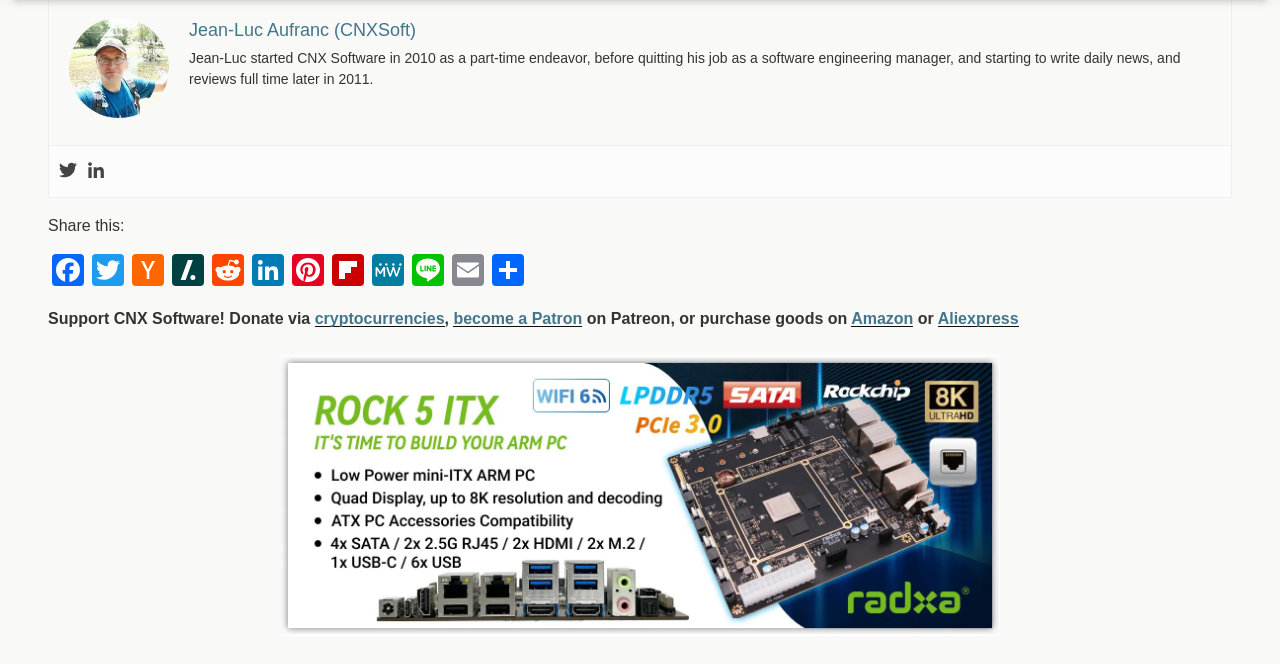What social media platforms can one share this content on?
Relying on the image, give a concise answer in one word or a brief phrase.

Multiple platforms